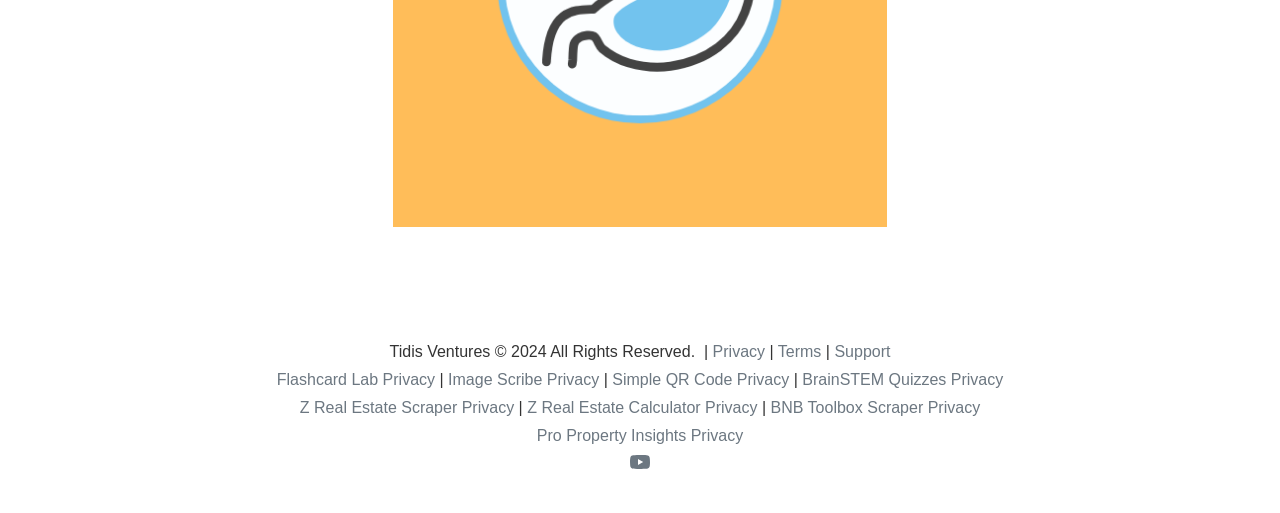How many links are there in the first row of the footer?
Please respond to the question with a detailed and thorough explanation.

The first row of the footer contains three links: 'Privacy', 'Terms', and 'Support'. These links are positioned horizontally next to each other.